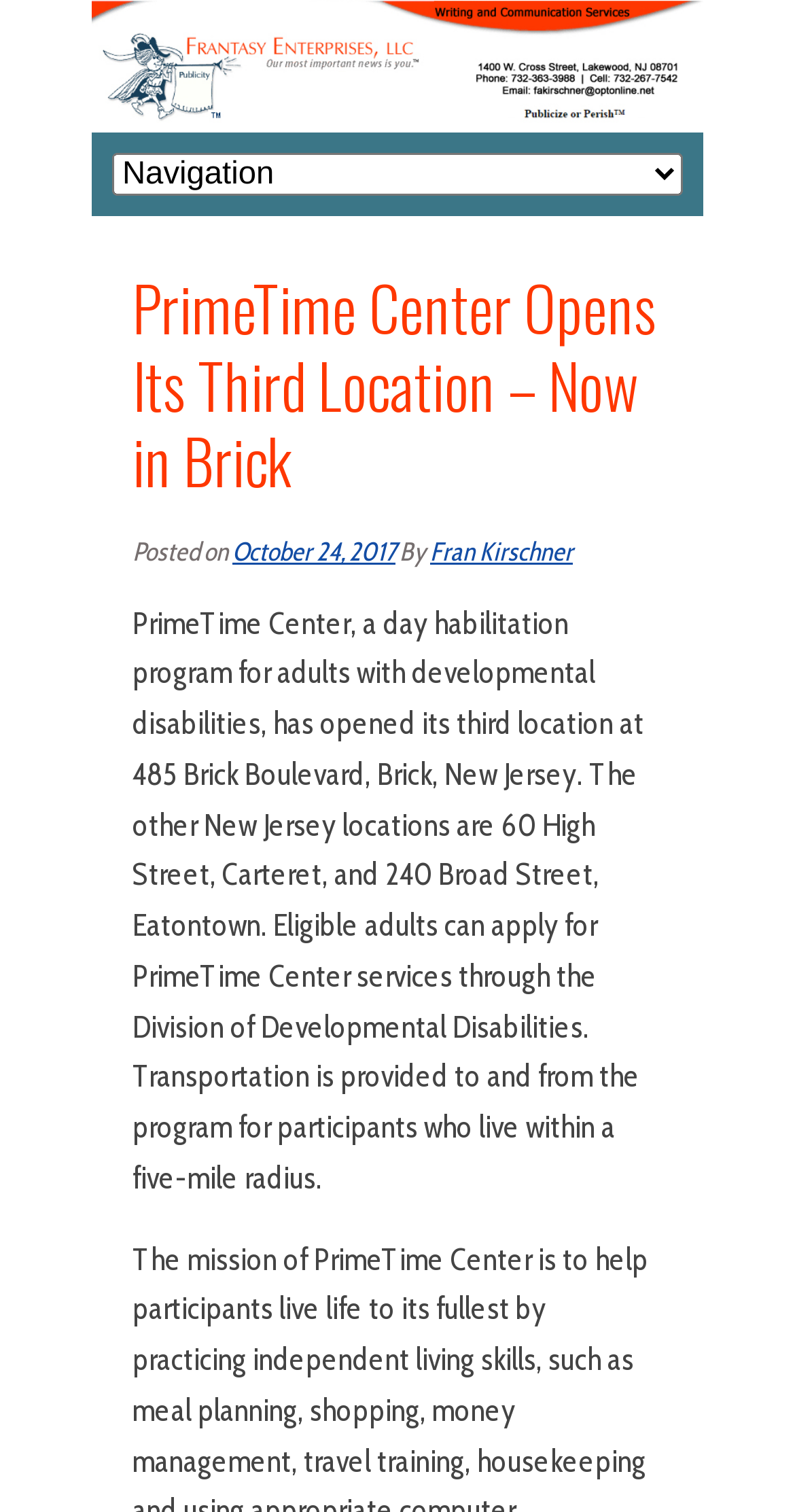When was the article about PrimeTime Center's new location posted?
Look at the image and answer with only one word or phrase.

October 24, 2017